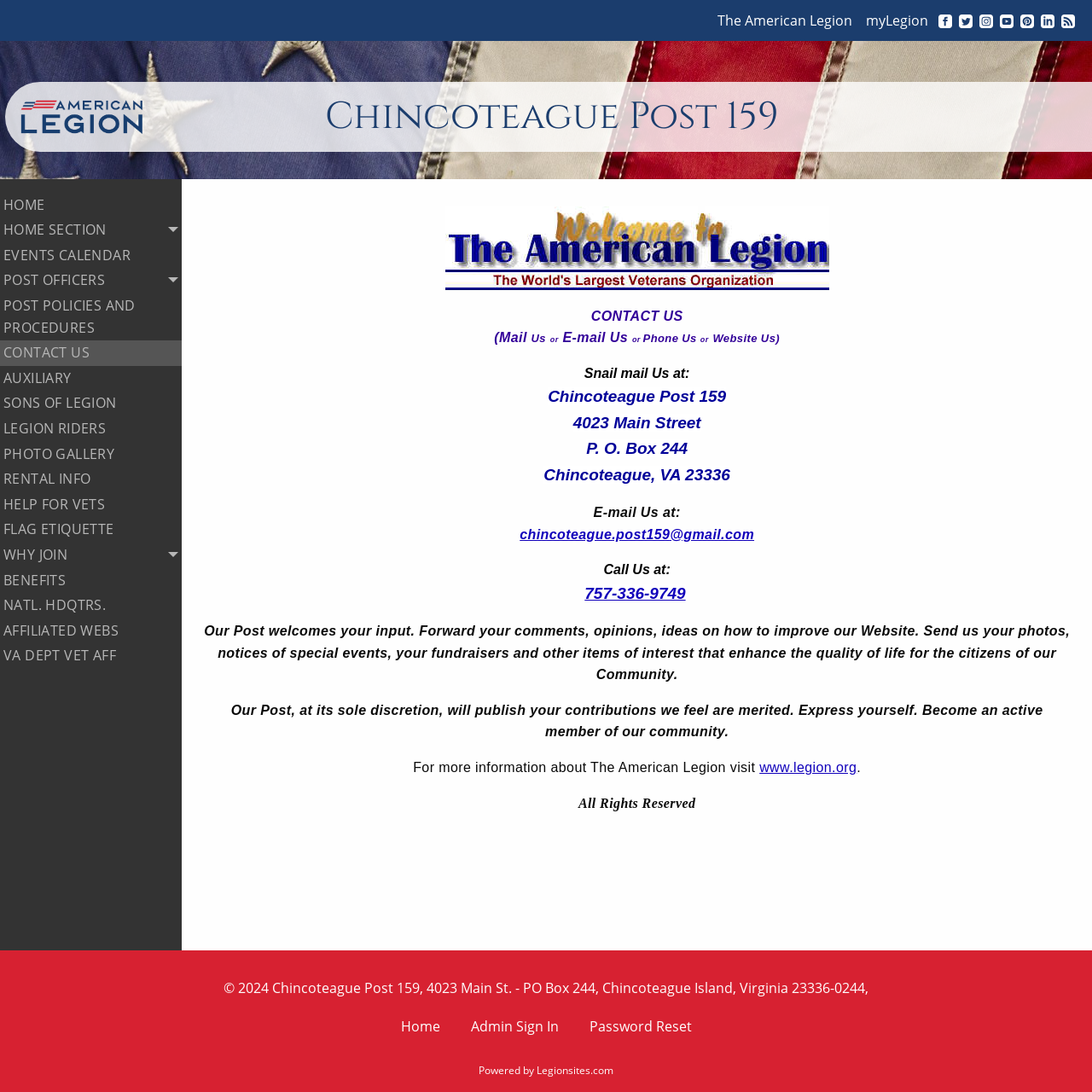Based on the visual content of the image, answer the question thoroughly: What is the address of the post?

I found the answer by looking at the static text elements with the address information which are located in the contact us section of the webpage.